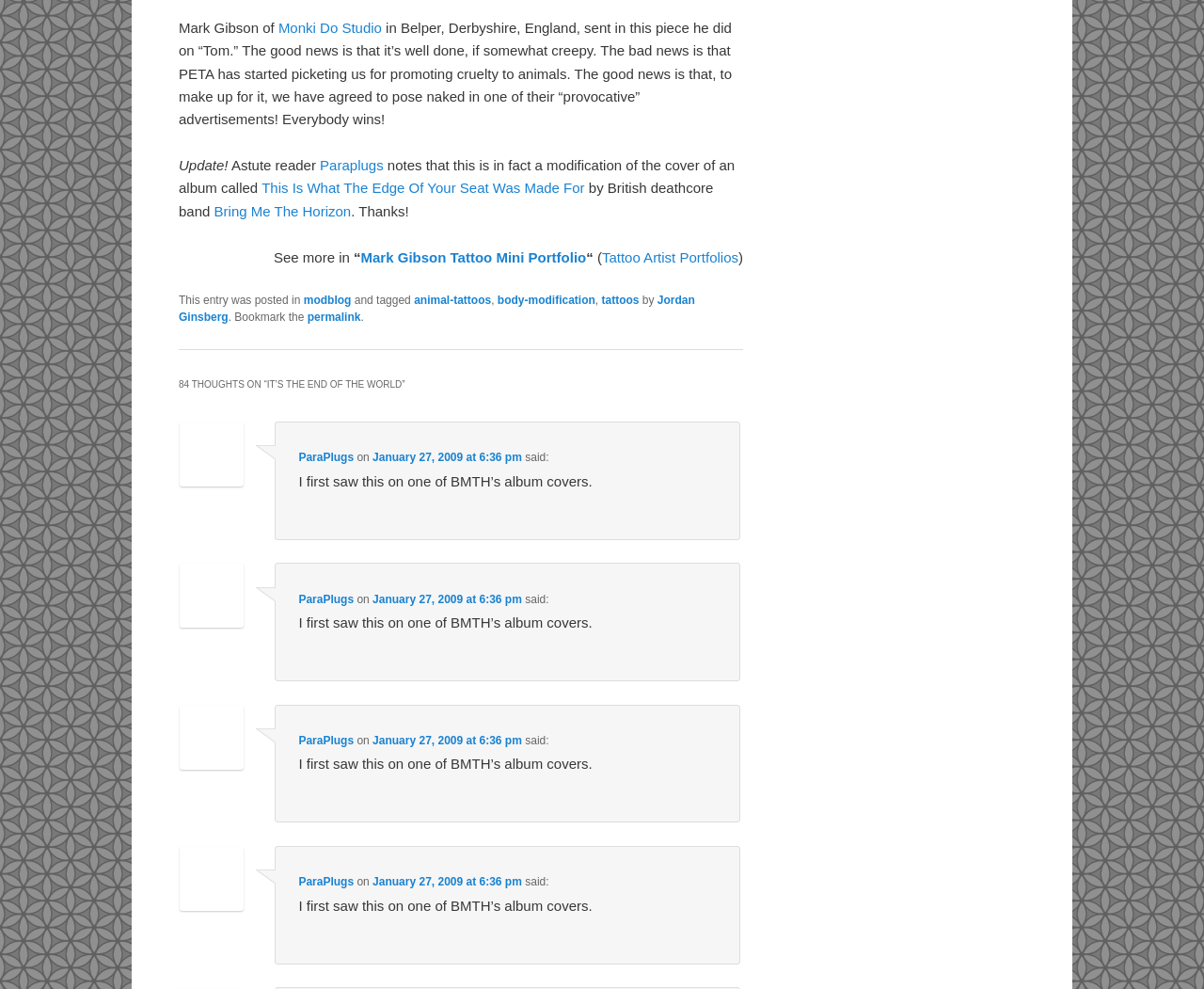Please find the bounding box coordinates of the section that needs to be clicked to achieve this instruction: "Visit the webpage of Mark Gibson Tattoo Mini Portfolio".

[0.3, 0.252, 0.487, 0.268]